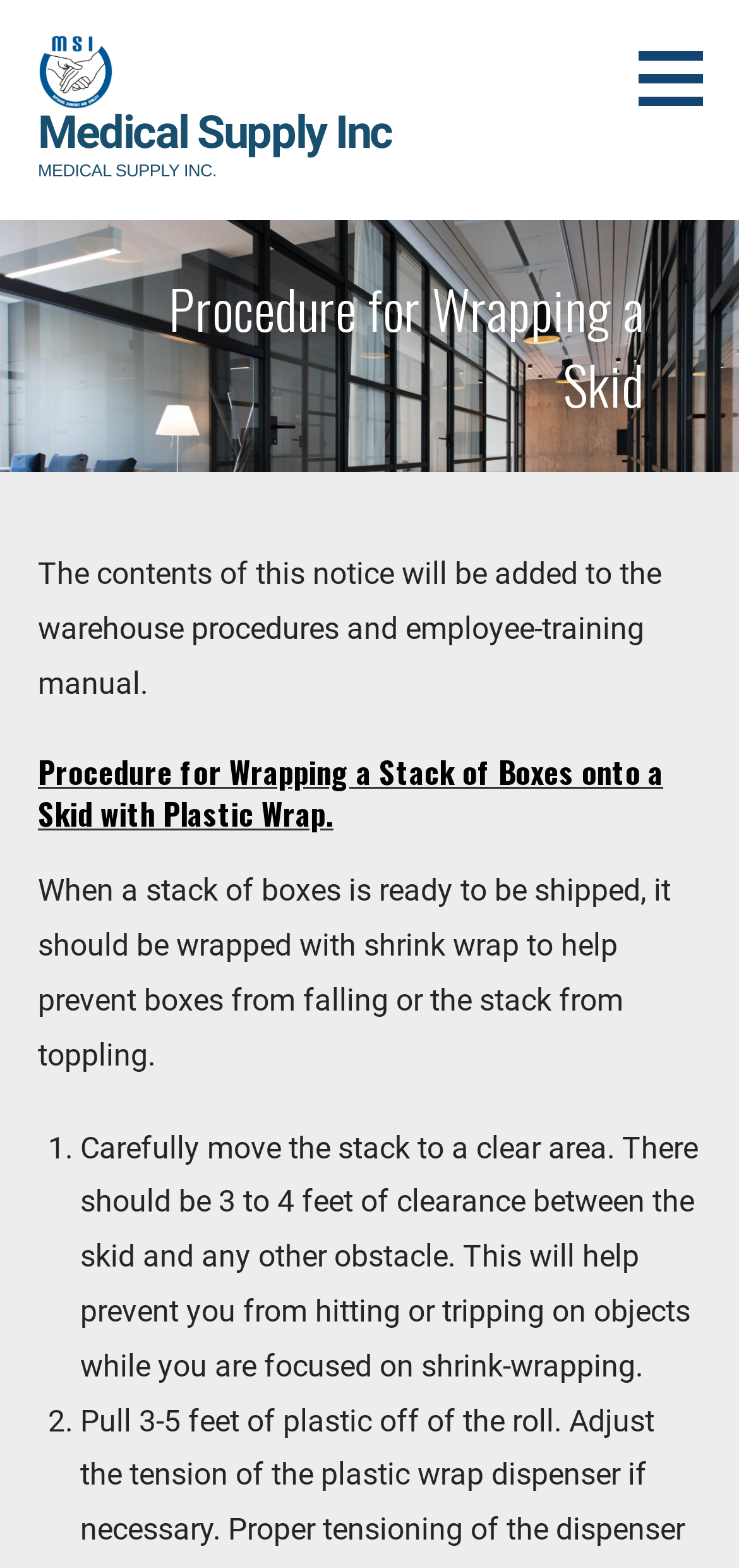What is the purpose of wrapping a stack of boxes onto a skid?
Give a detailed response to the question by analyzing the screenshot.

According to the webpage, wrapping a stack of boxes onto a skid with plastic wrap helps prevent boxes from falling or the stack from toppling, which suggests that the purpose is to ensure the stability and safety of the boxes during shipping or storage.